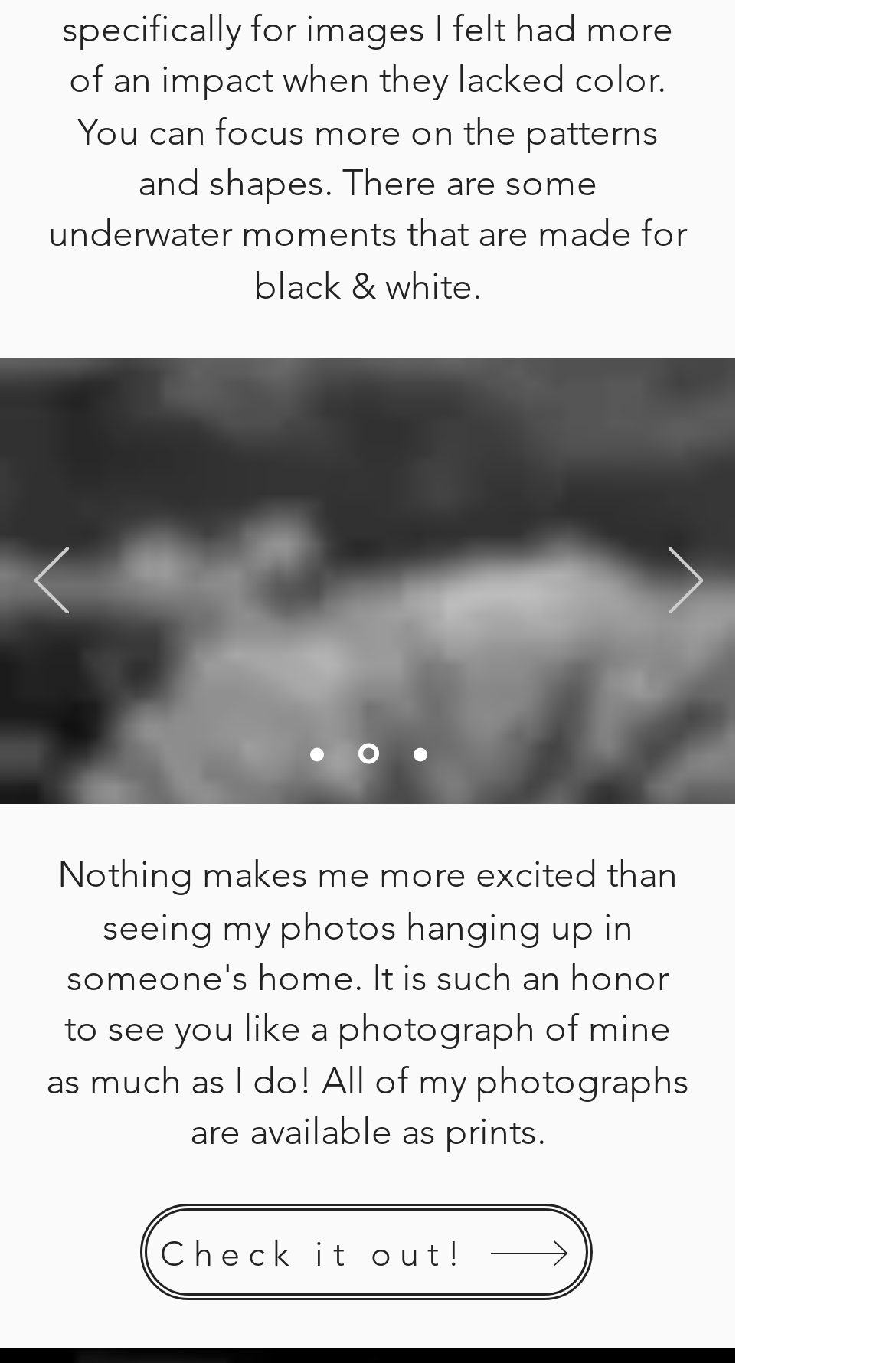Given the element description, predict the bounding box coordinates in the format (top-left x, top-left y, bottom-right x, bottom-right y). Make sure all values are between 0 and 1. Here is the element description: aria-label="Previous"

[0.037, 0.401, 0.076, 0.455]